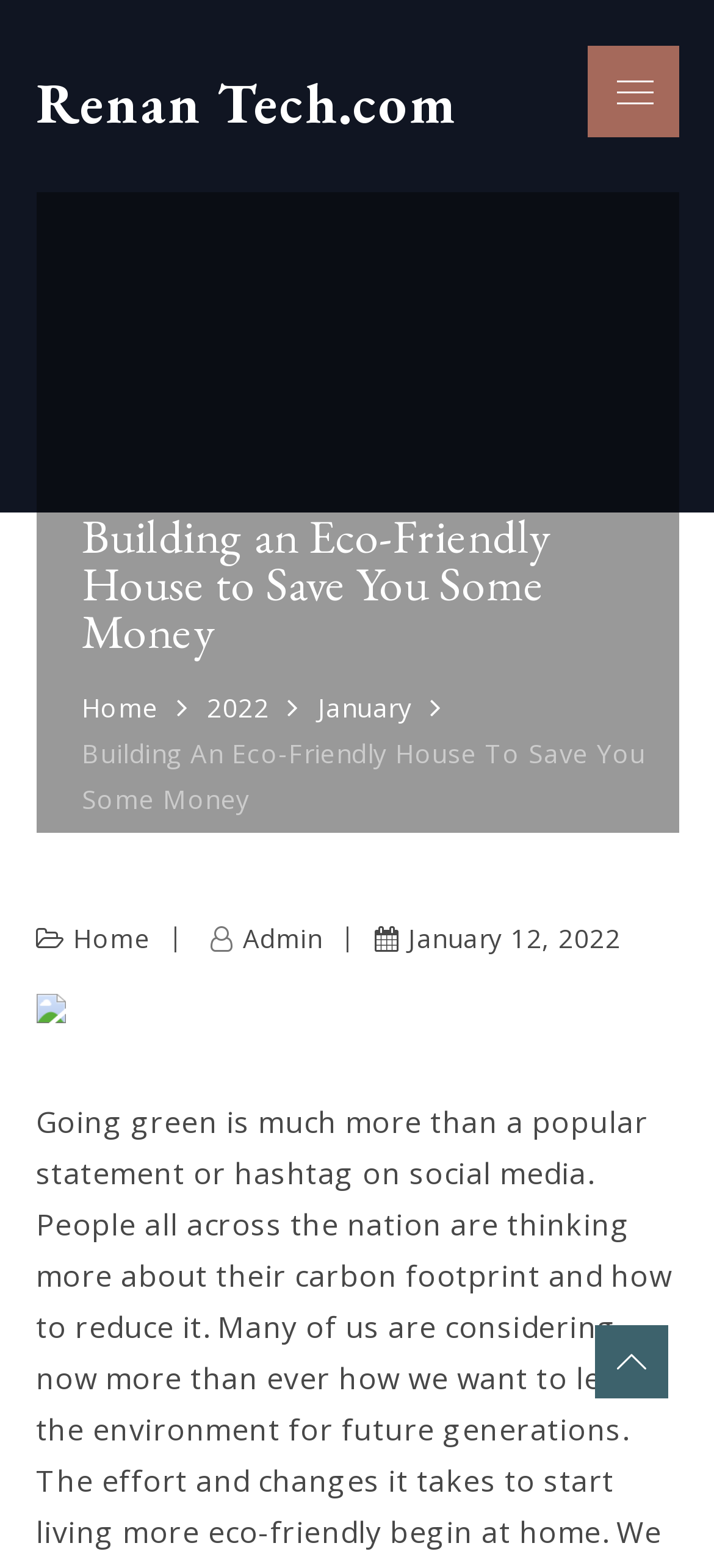Please locate the bounding box coordinates of the element's region that needs to be clicked to follow the instruction: "Visit 'Renan Tech.com'". The bounding box coordinates should be provided as four float numbers between 0 and 1, i.e., [left, top, right, bottom].

[0.05, 0.041, 0.64, 0.088]